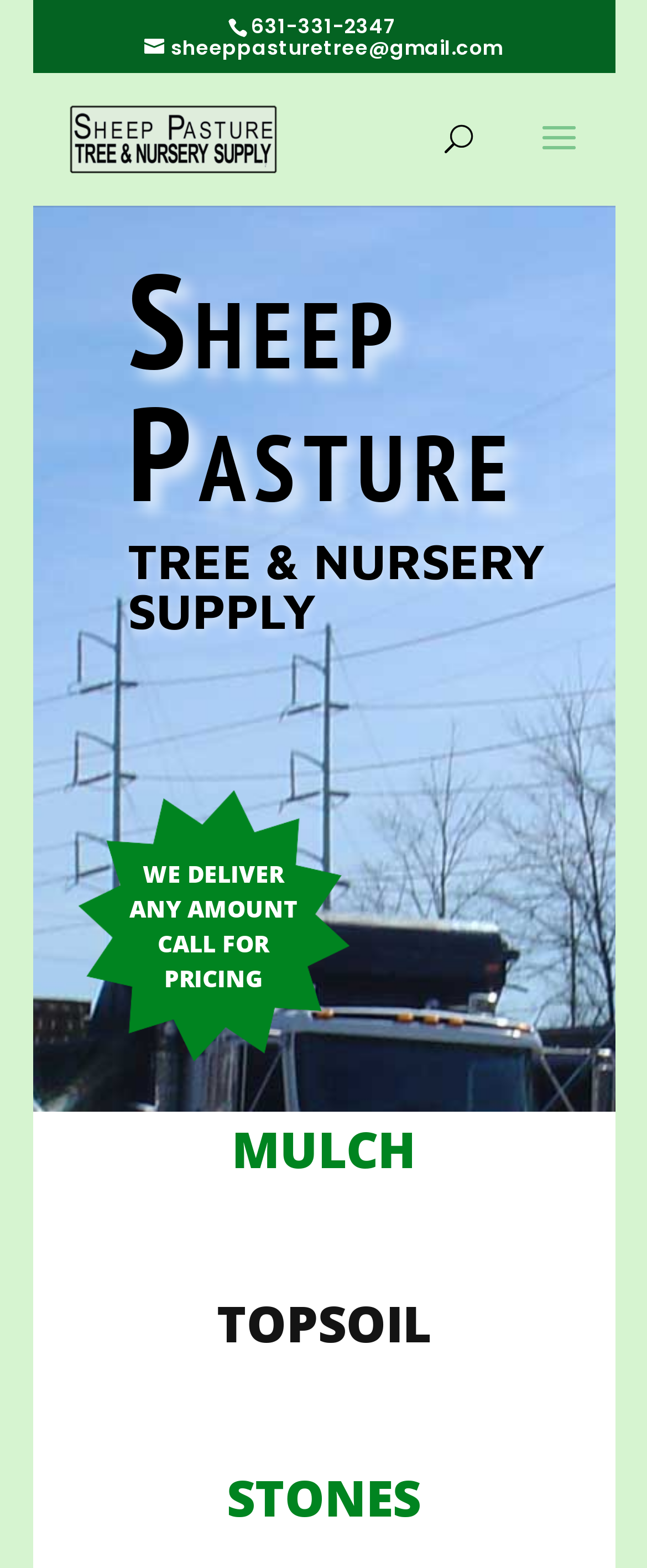Generate a comprehensive description of the contents of the webpage.

The webpage is about Sheep Pasture, a local supplier of various gardening materials. At the top, there is a phone number "631-331-2347" and an email address "sheeppasturetree@gmail.com" displayed prominently. Below them, there is a logo of Sheep Pasture, which is an image with the company name. 

On the top right, there is a search bar with a placeholder text "Search for:". 

The main content of the webpage is divided into two sections. On the left, there is a heading that reads "Sheep Pasture" followed by a subheading "TREE & NURSERY SUPPLY". Below these headings, there are three lines of text that read "WE DELIVER", "ANY AMOUNT", and "CALL FOR PRICING". 

On the right side, there are three headings: "MULCH", "TOPSOIL", and "STONES". Each of these headings has a corresponding link with the same text. These links are positioned below each other, with "MULCH" at the top, followed by "TOPSOIL", and then "STONES" at the bottom.